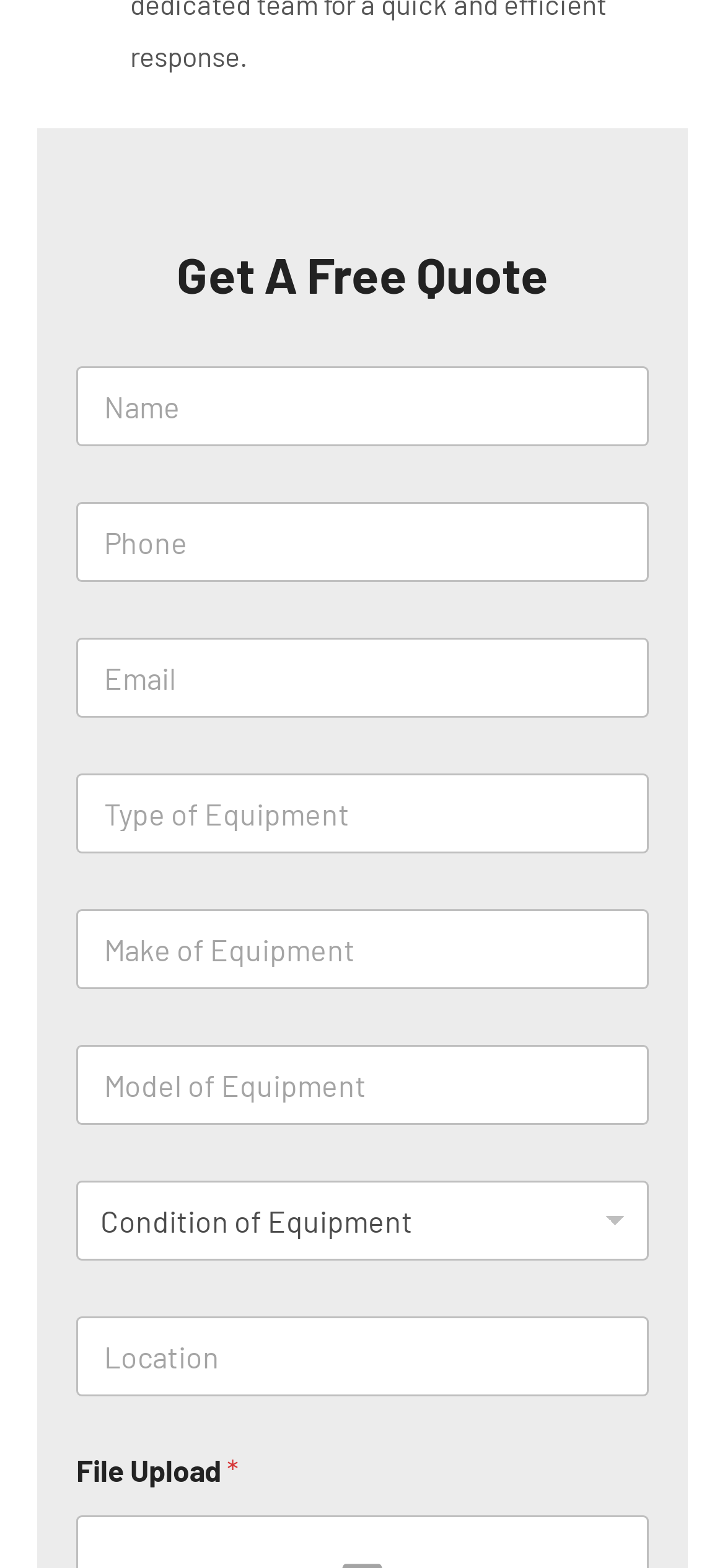Specify the bounding box coordinates of the area that needs to be clicked to achieve the following instruction: "view lobster tails products".

None